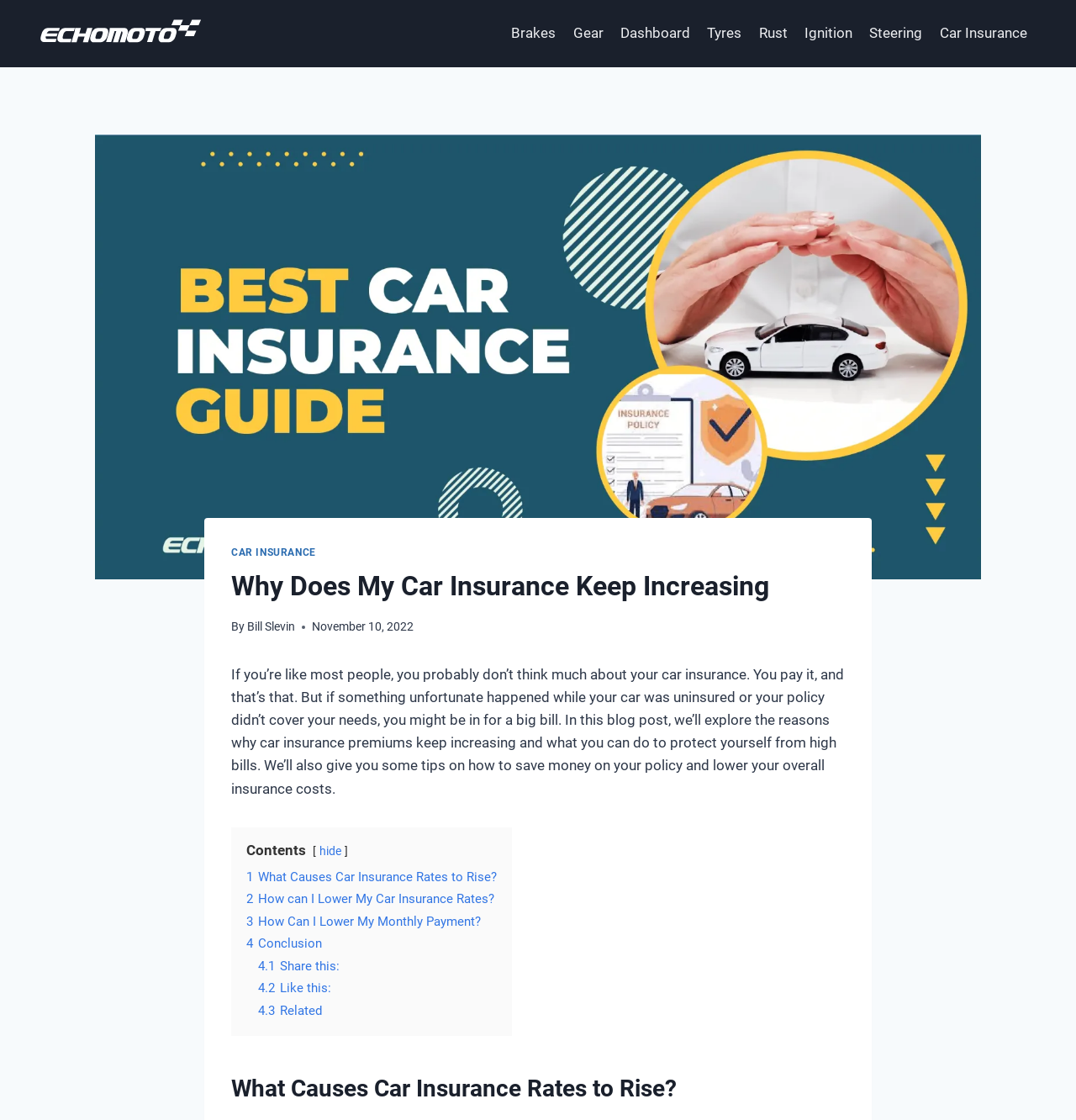Predict the bounding box coordinates of the UI element that matches this description: "Brakes". The coordinates should be in the format [left, top, right, bottom] with each value between 0 and 1.

[0.467, 0.02, 0.525, 0.04]